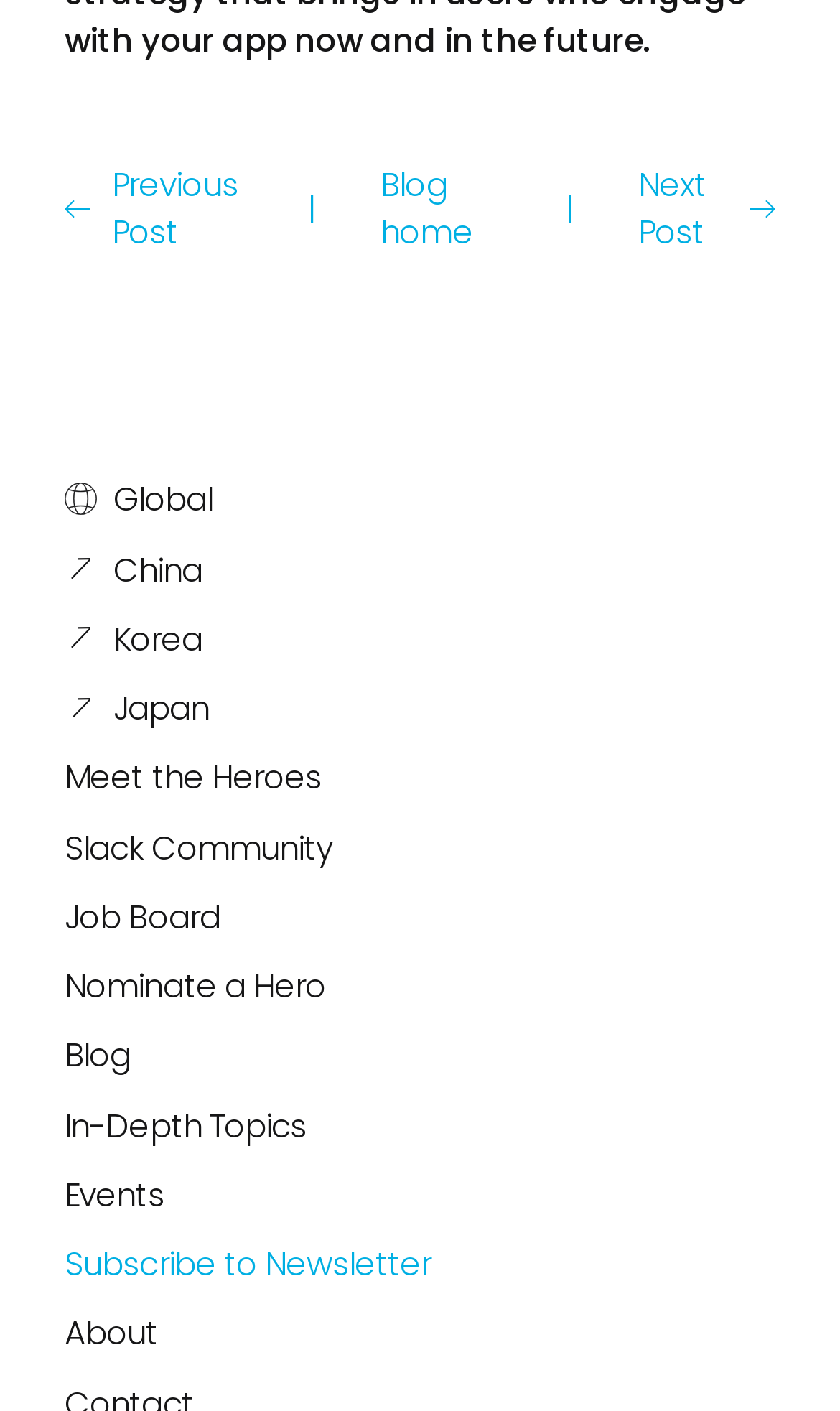Provide a short answer to the following question with just one word or phrase: What is the last link in the webpage?

About